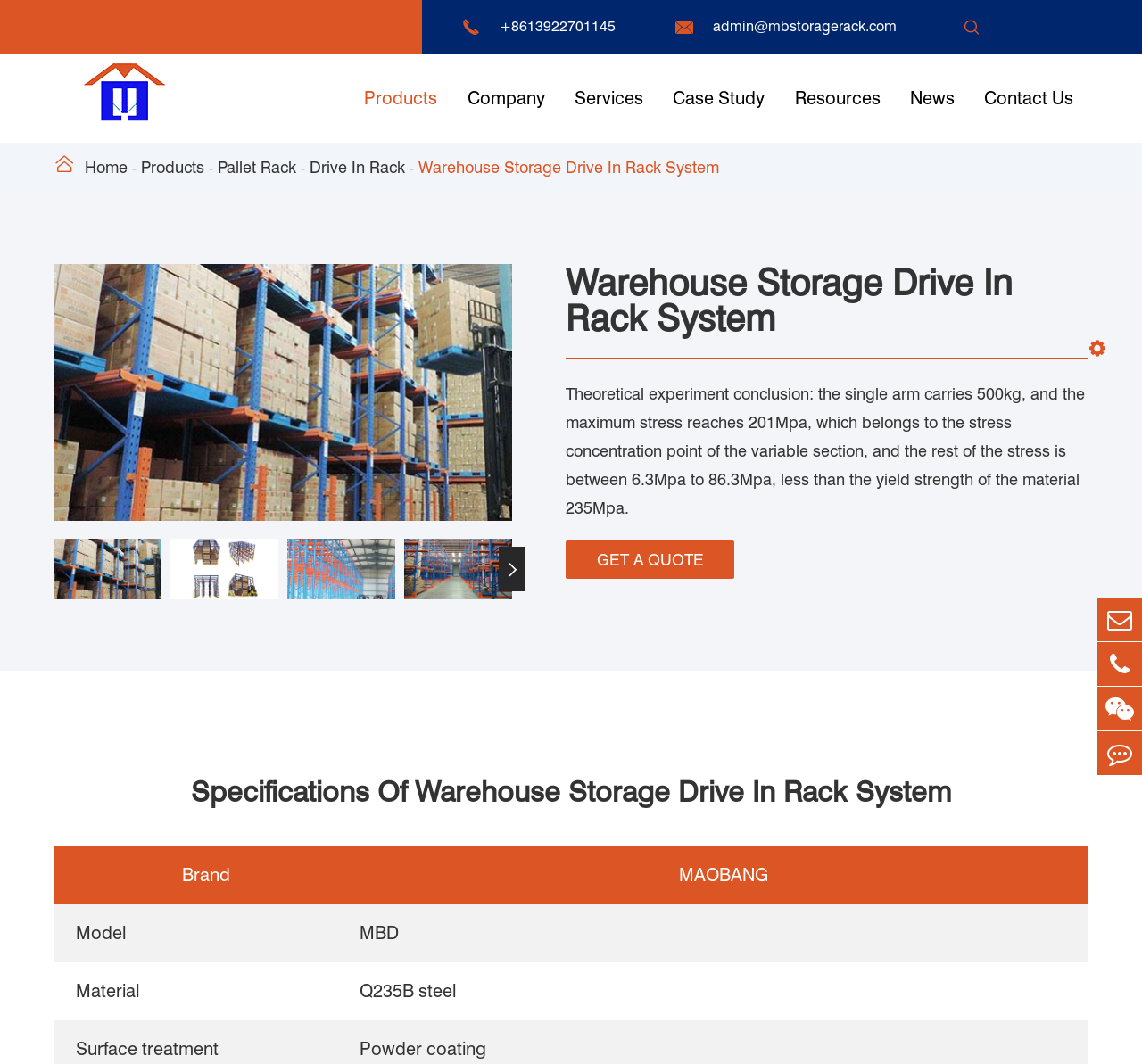Give a short answer using one word or phrase for the question:
What is the maximum stress of the single arm in the theoretical experiment?

201Mpa